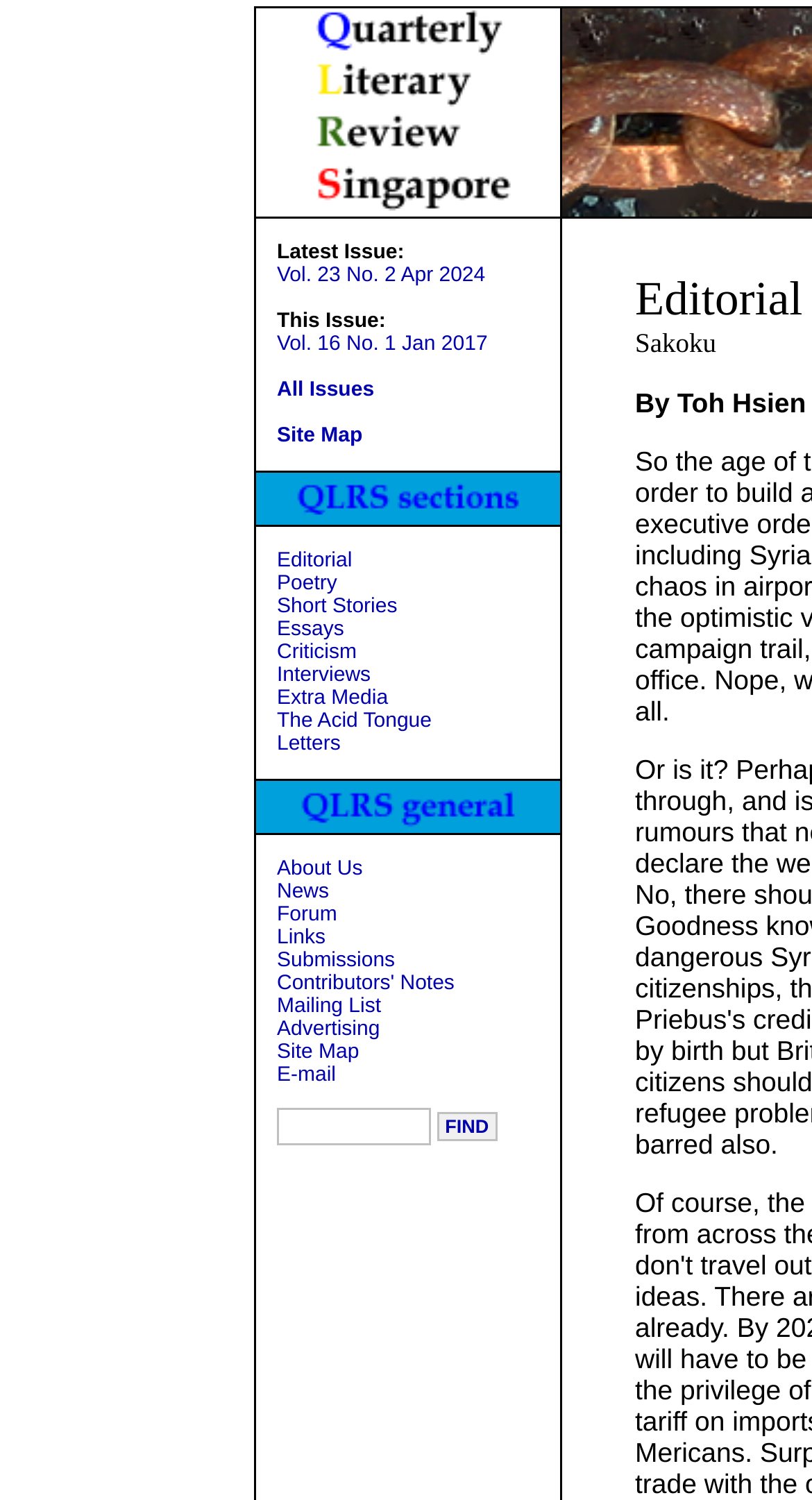Please indicate the bounding box coordinates for the clickable area to complete the following task: "Read the editorial". The coordinates should be specified as four float numbers between 0 and 1, i.e., [left, top, right, bottom].

[0.341, 0.222, 0.6, 0.237]